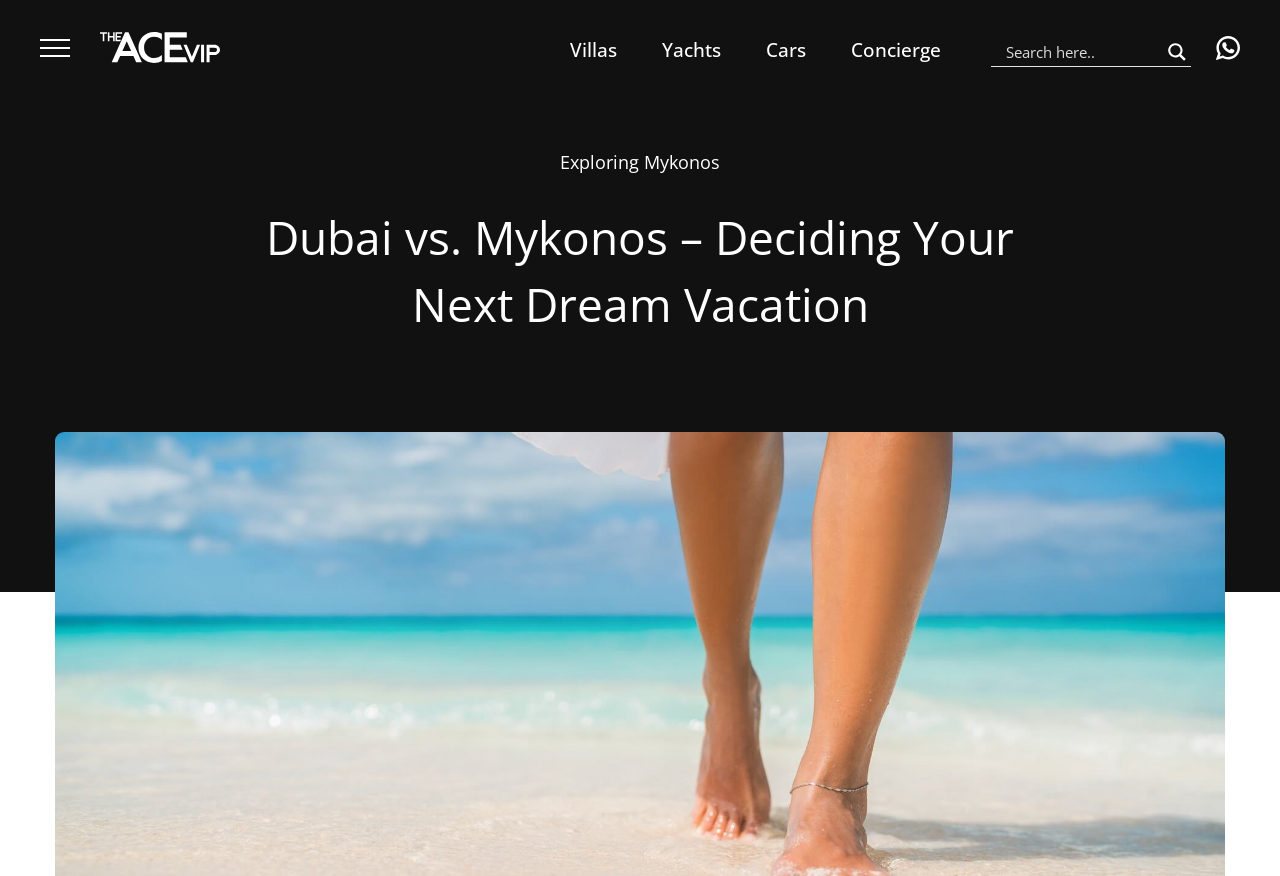Please extract the primary headline from the webpage.

Dubai vs. Mykonos – Deciding Your Next Dream Vacation